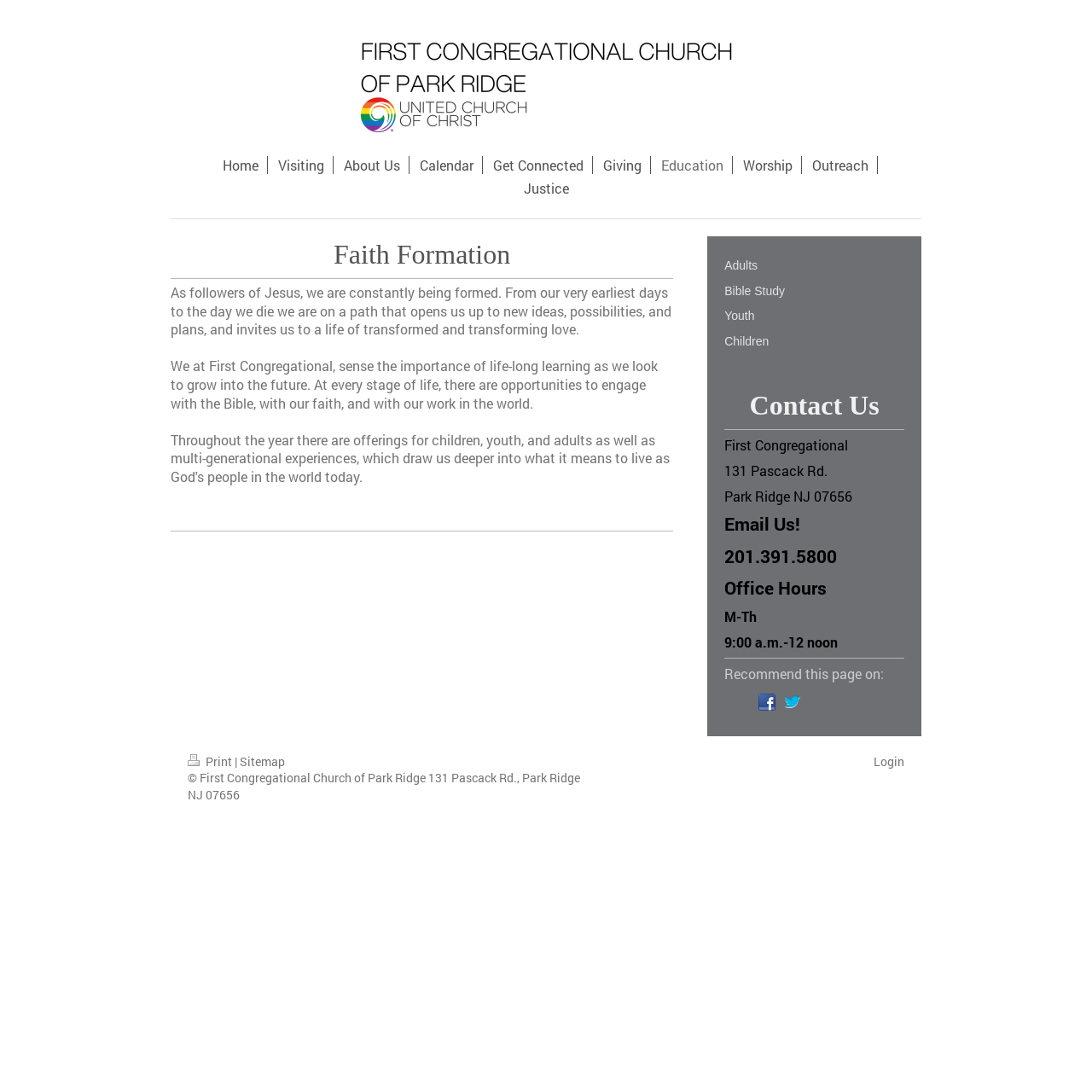Provide a brief response to the question below using a single word or phrase: 
What is the address of the church?

131 Pascack Rd., Park Ridge NJ 07656